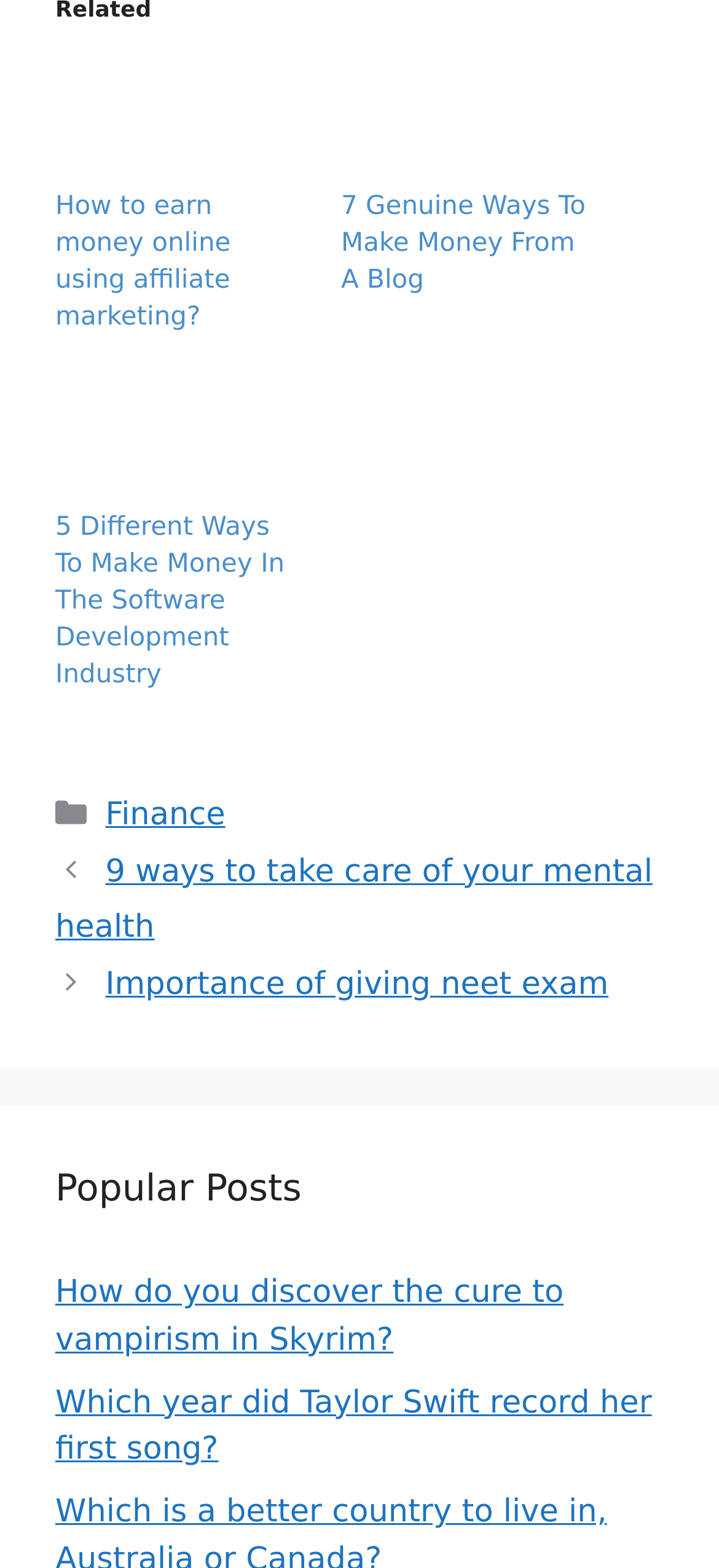Please identify the bounding box coordinates of the element's region that should be clicked to execute the following instruction: "go to Patriarchs and Prophets, 80-82". The bounding box coordinates must be four float numbers between 0 and 1, i.e., [left, top, right, bottom].

None